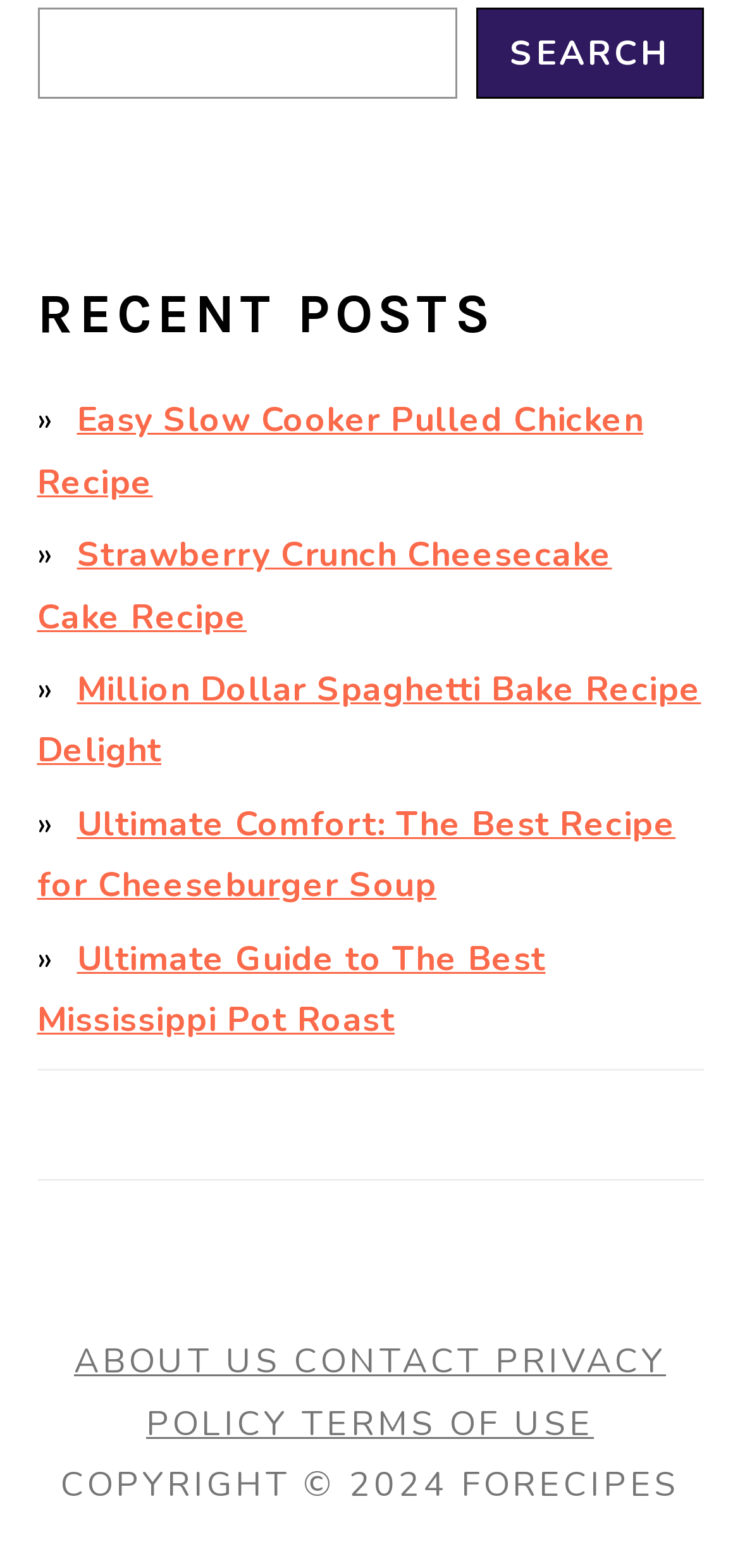Please answer the following question using a single word or phrase: 
What is the purpose of the searchbox?

Search recipes